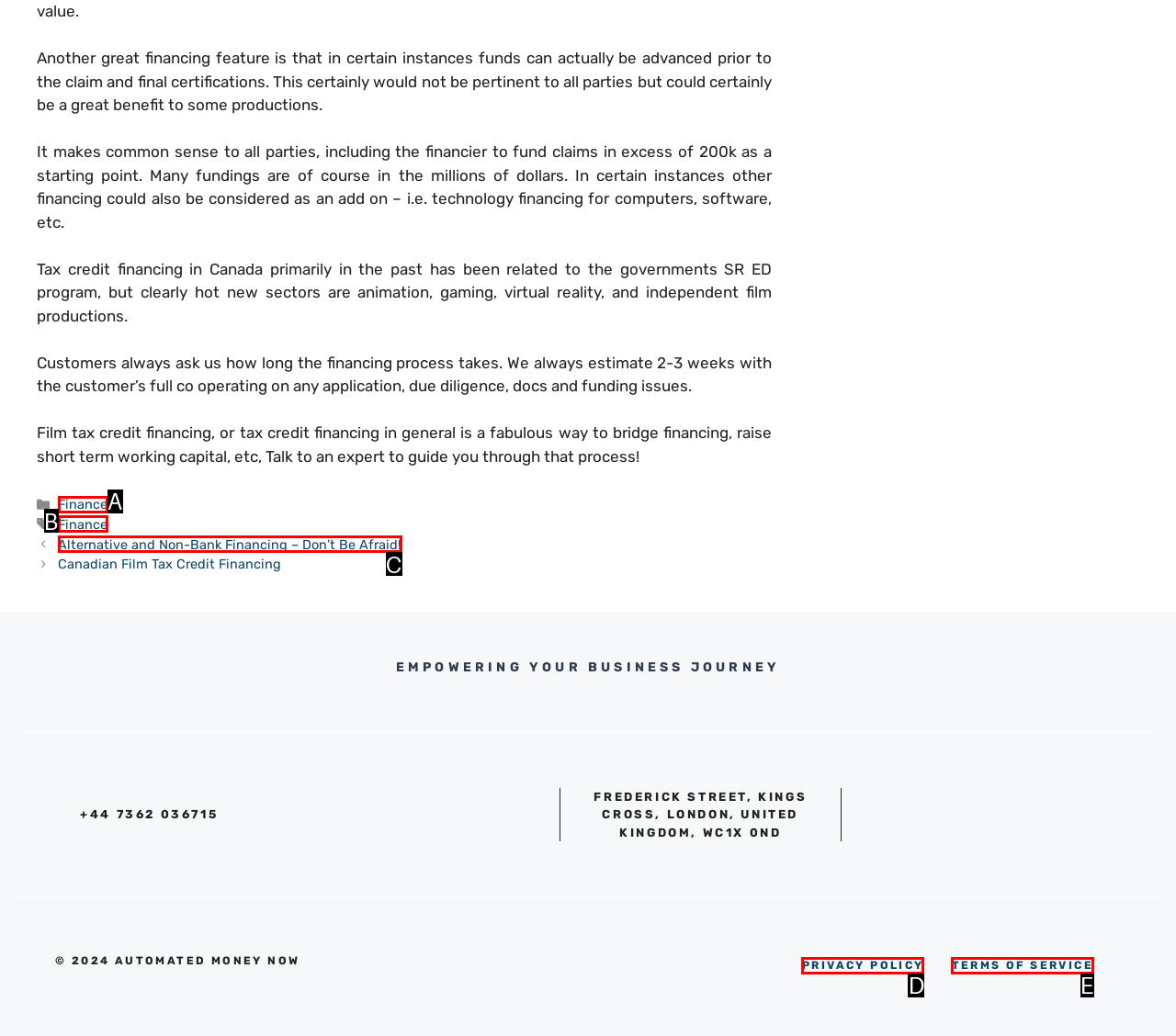Using the element description: Finance, select the HTML element that matches best. Answer with the letter of your choice.

A